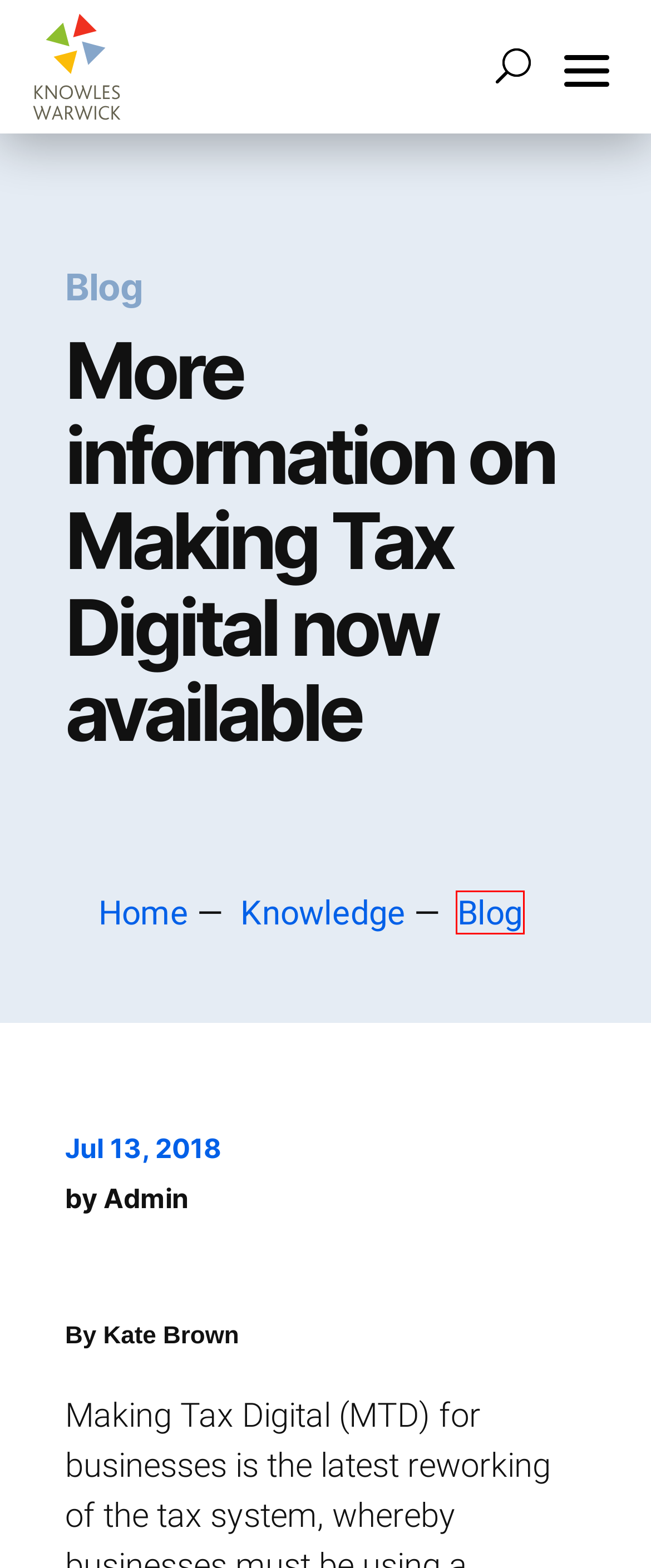Examine the webpage screenshot and identify the UI element enclosed in the red bounding box. Pick the webpage description that most accurately matches the new webpage after clicking the selected element. Here are the candidates:
A. Blog | Knowles Warwick | Sheffield and South Yorkshire
B. Understanding GDPR: Key Points for Businesses | Knowles Warwick
C. Improving your financial health | Knowles Warwick
D. Accountants Sheffield | Accountants Near Me
E. Accessibility statement | Knowles Warwick | Sheffield
F. Cookie Information | Knowles Warwick | Sheffield and South Yorkshire
G. Creating sustainable business growth | Knowles Warwick
H. Copyright | Knowles Warwick | Sheffield and South Yorkshire

A